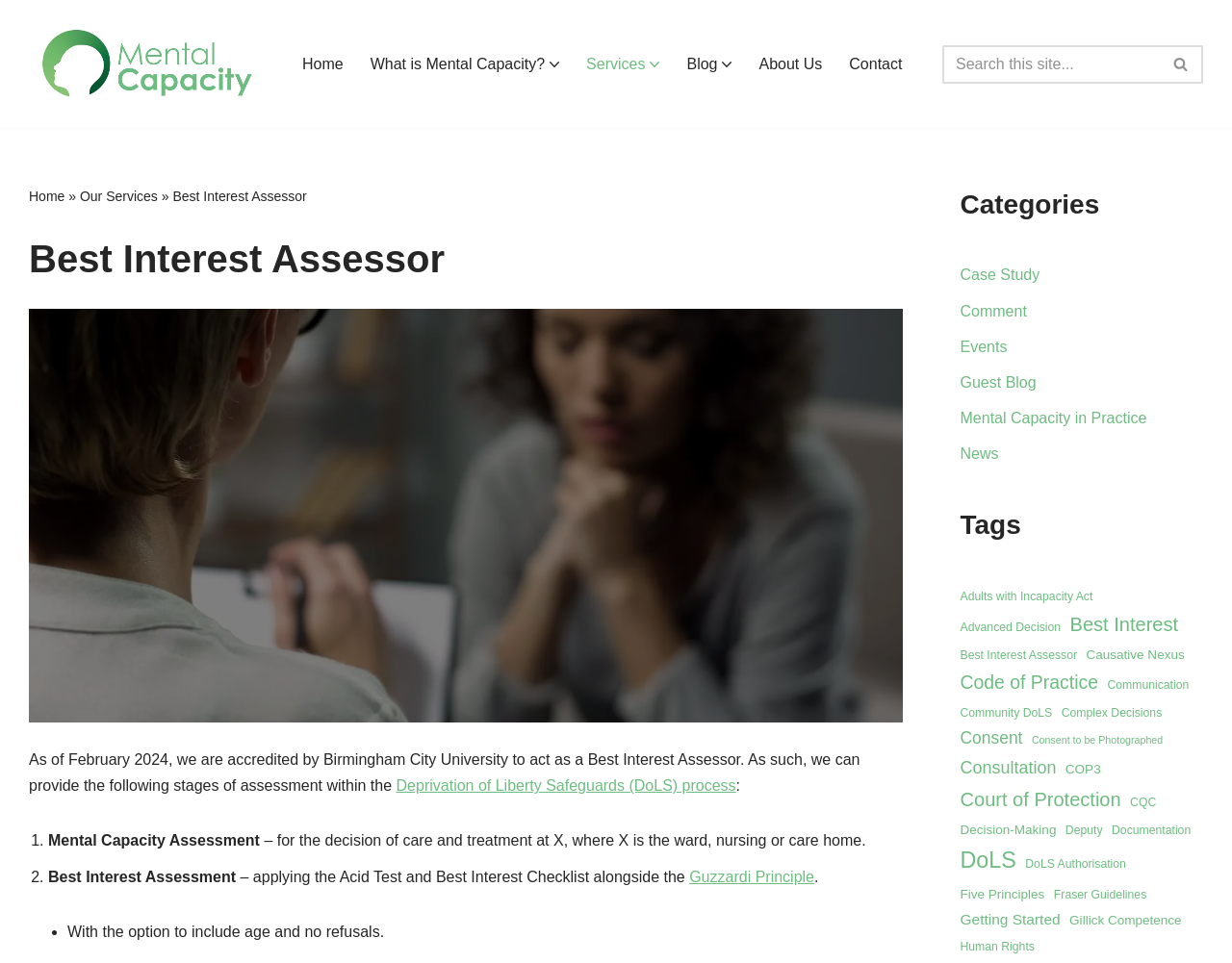Respond to the question below with a concise word or phrase:
What is the company name?

Mental Capacity Ltd